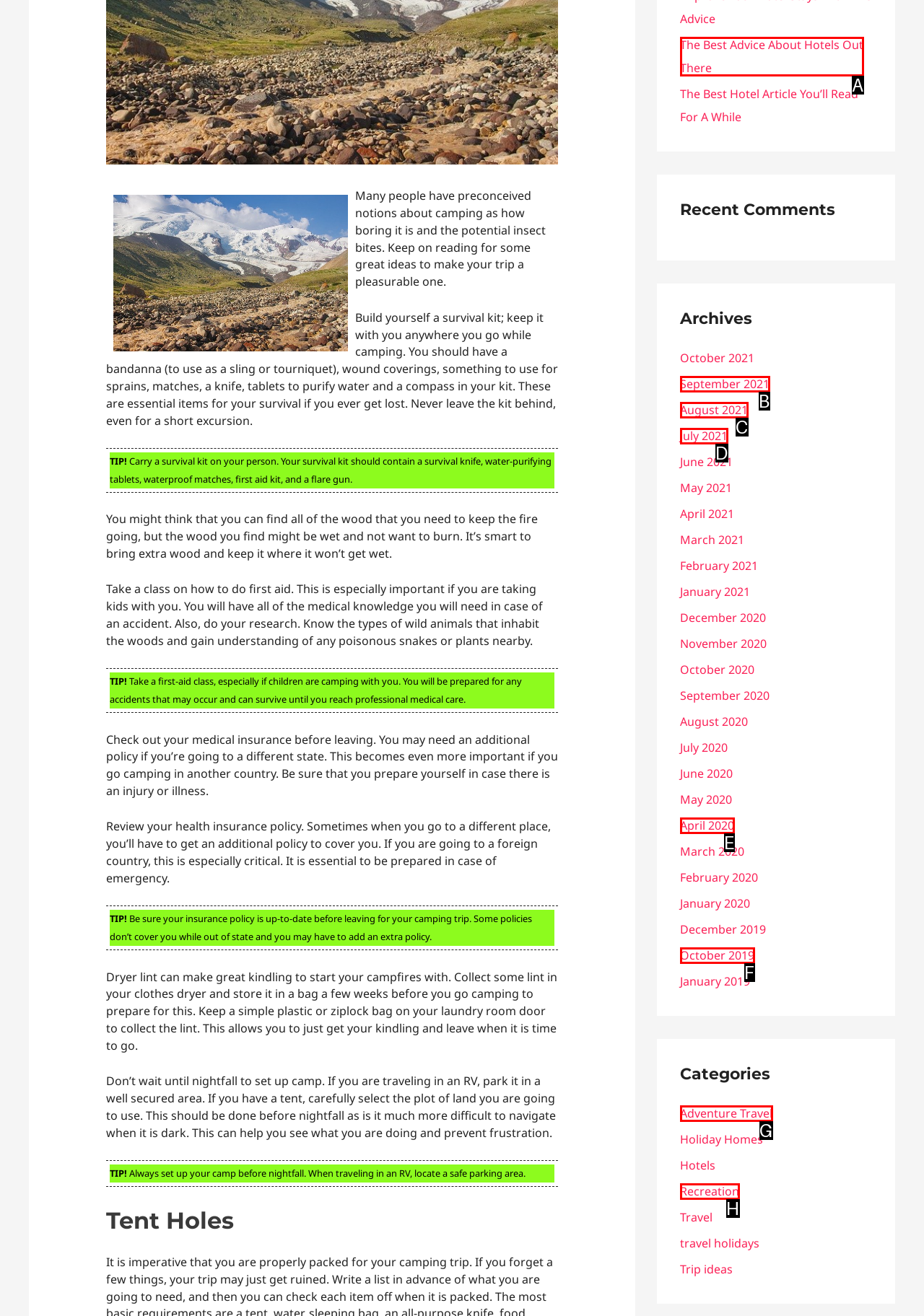Determine which option fits the following description: Recreation
Answer with the corresponding option's letter directly.

H